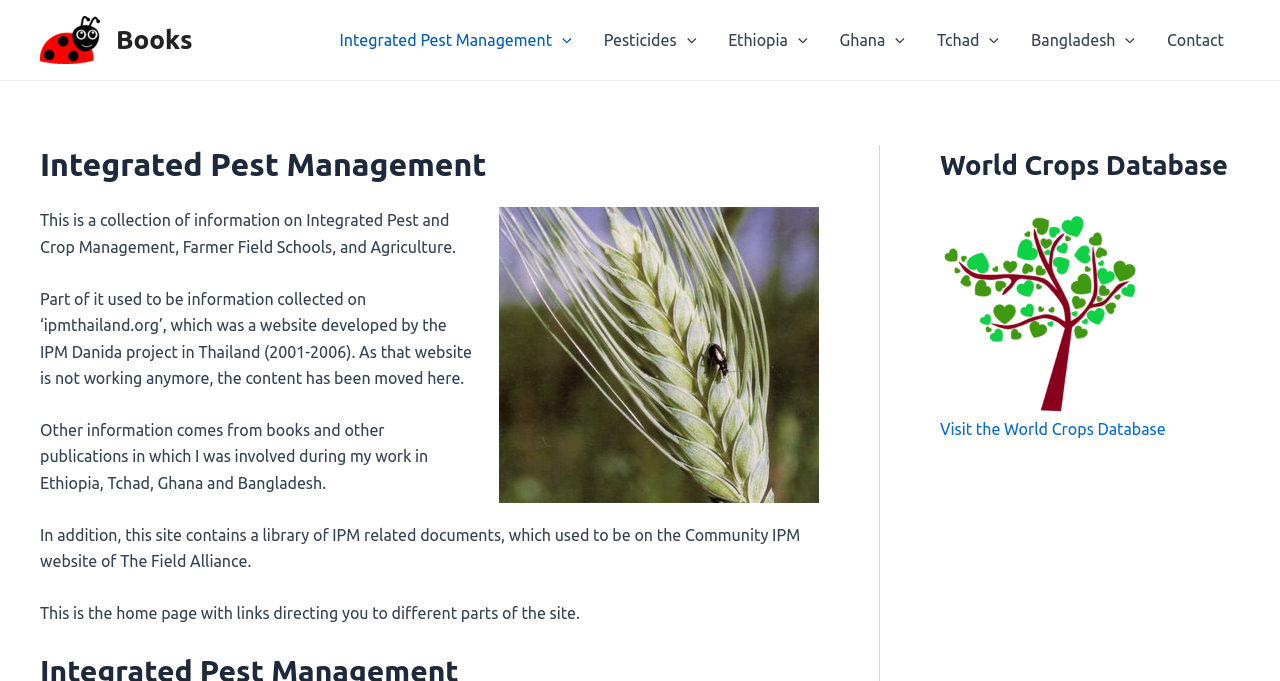Identify the bounding box coordinates for the UI element described by the following text: "Pesticides". Provide the coordinates as four float numbers between 0 and 1, in the format [left, top, right, bottom].

[0.459, 0.0, 0.556, 0.117]